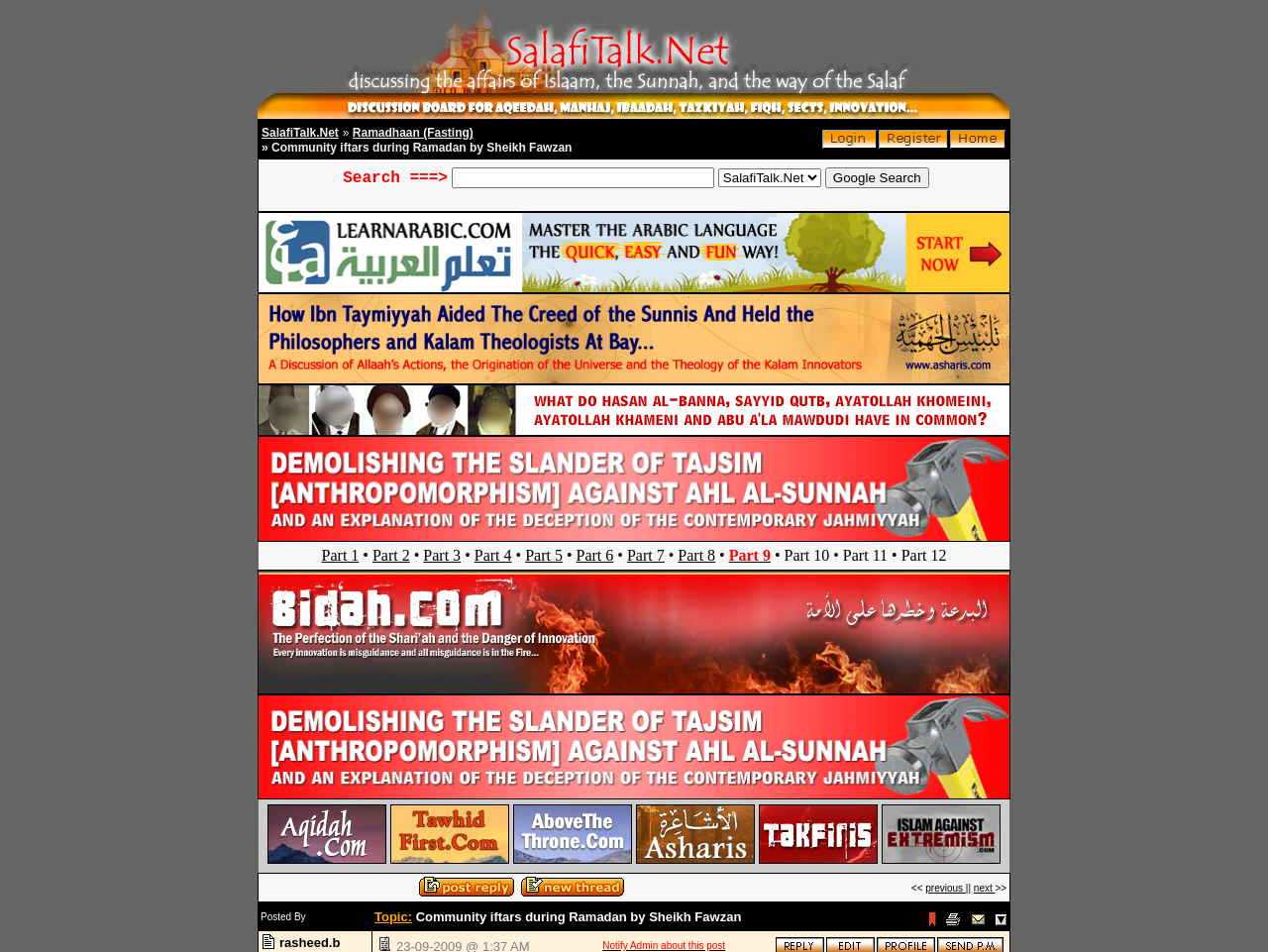Respond to the question below with a single word or phrase:
What is the purpose of the textbox in the search section?

Search input